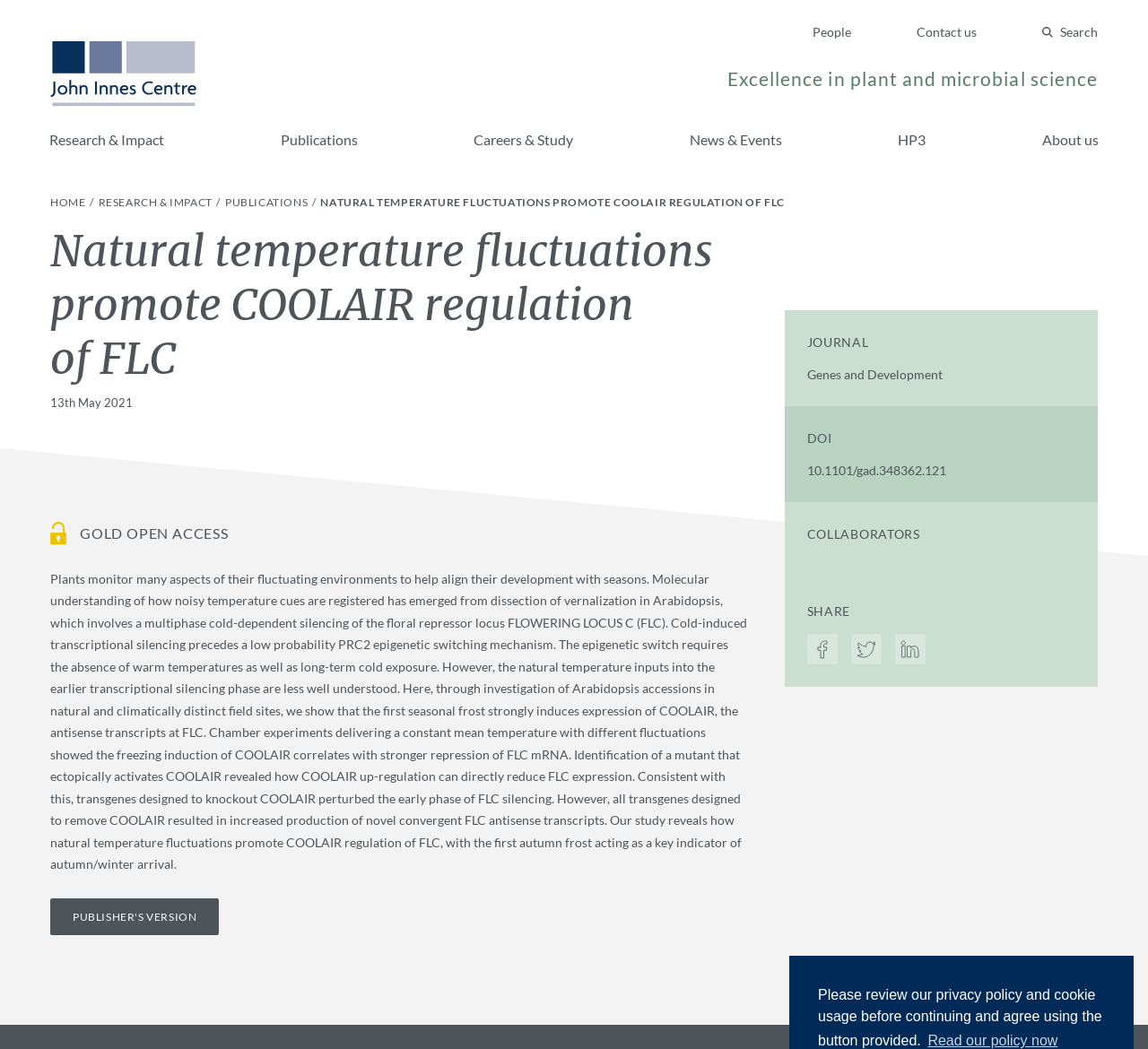What is the title of the article?
Refer to the image and provide a concise answer in one word or phrase.

Natural temperature fluctuations promote COOLAIR regulation of FLC